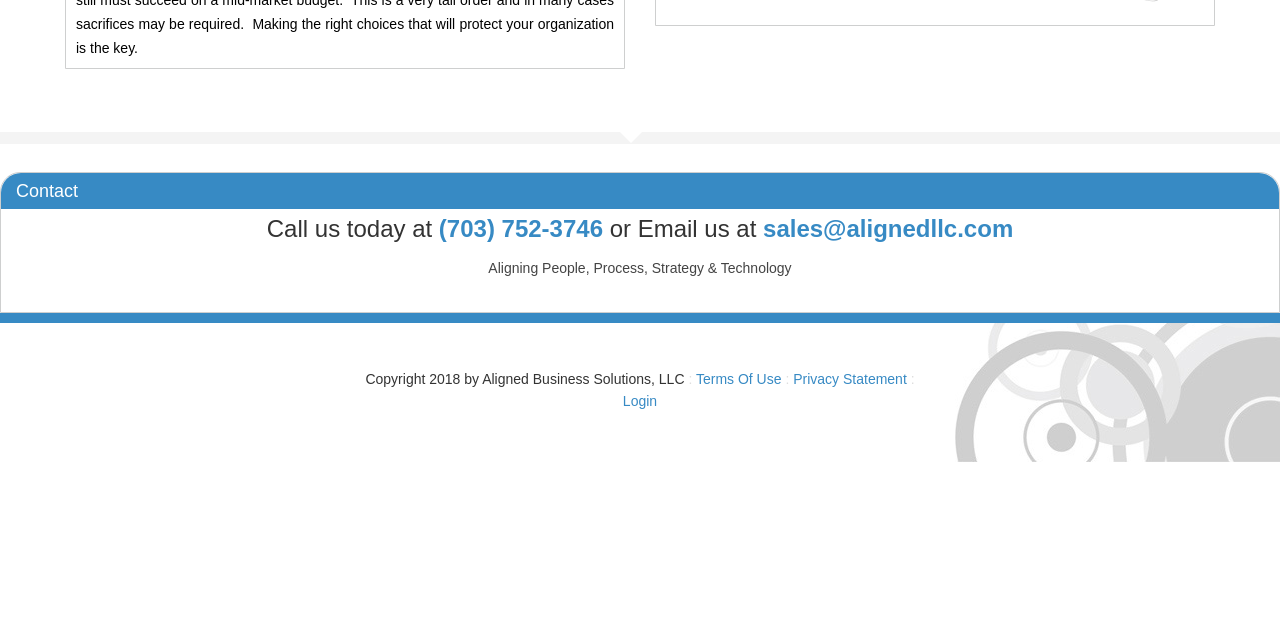Find and provide the bounding box coordinates for the UI element described with: "Terms Of Use".

[0.544, 0.58, 0.611, 0.605]